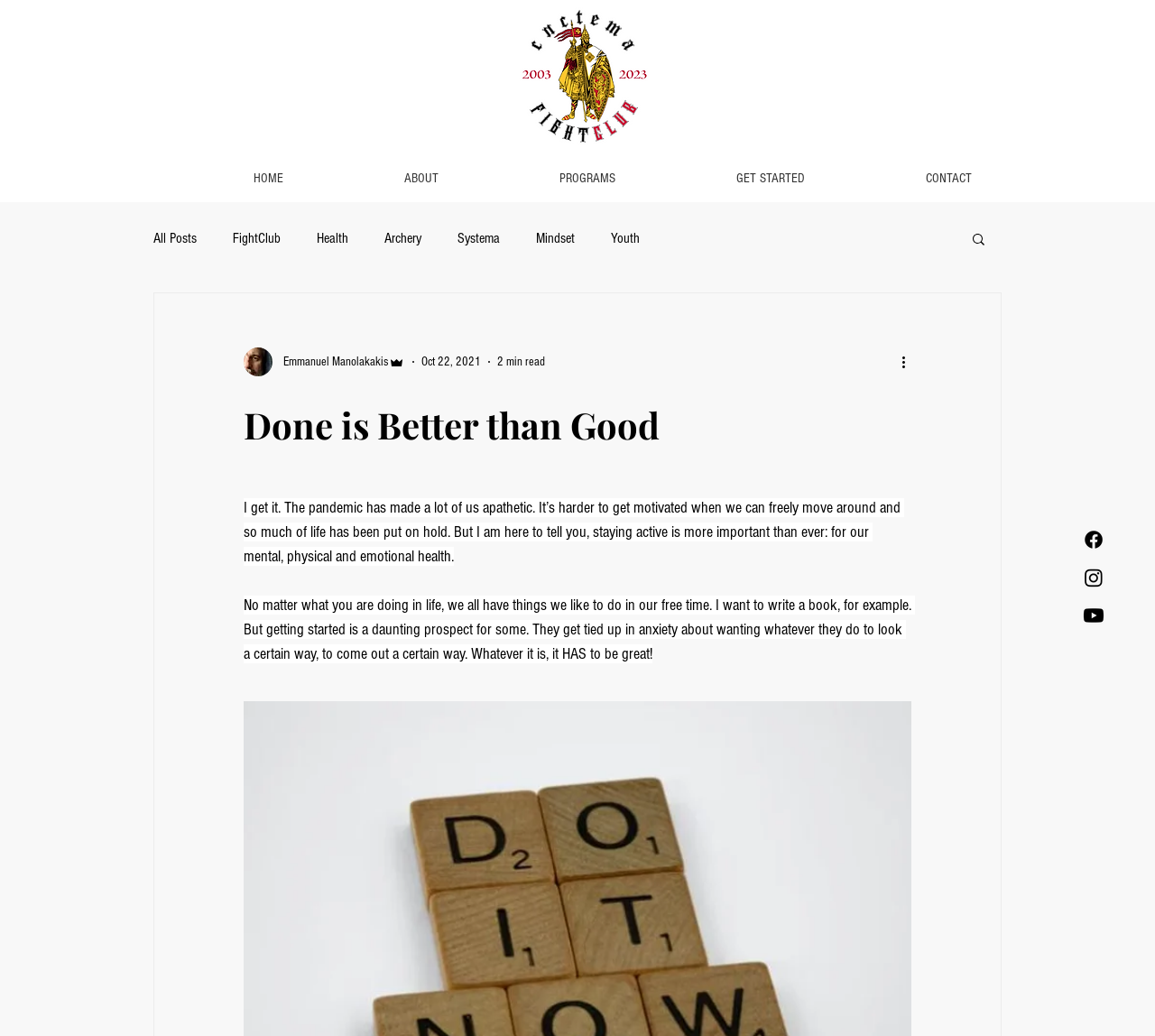Determine the bounding box coordinates for the clickable element required to fulfill the instruction: "Search for something". Provide the coordinates as four float numbers between 0 and 1, i.e., [left, top, right, bottom].

[0.84, 0.223, 0.855, 0.241]